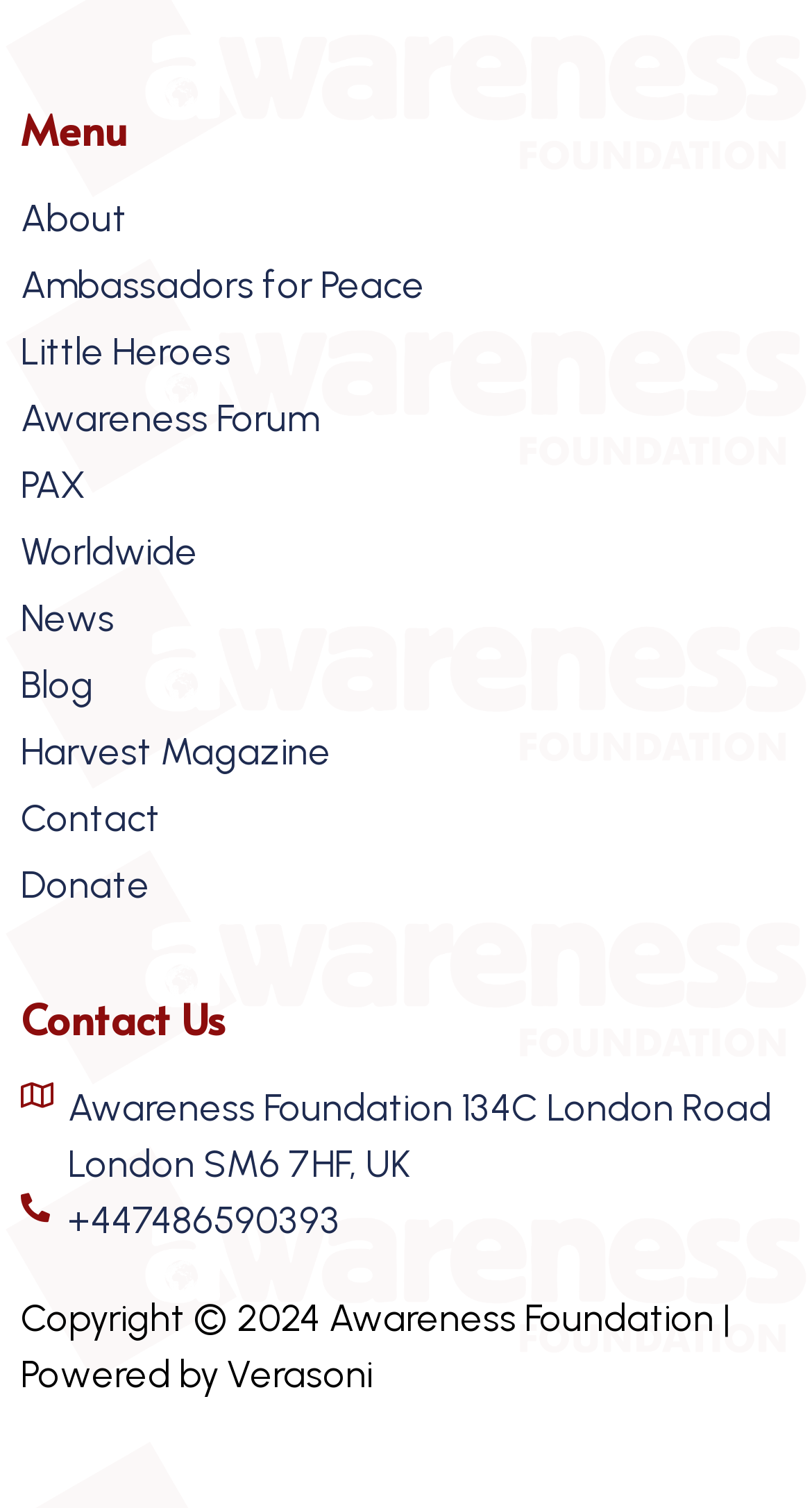Determine the bounding box for the HTML element described here: "Harvest Magazine". The coordinates should be given as [left, top, right, bottom] with each number being a float between 0 and 1.

[0.026, 0.48, 0.974, 0.517]